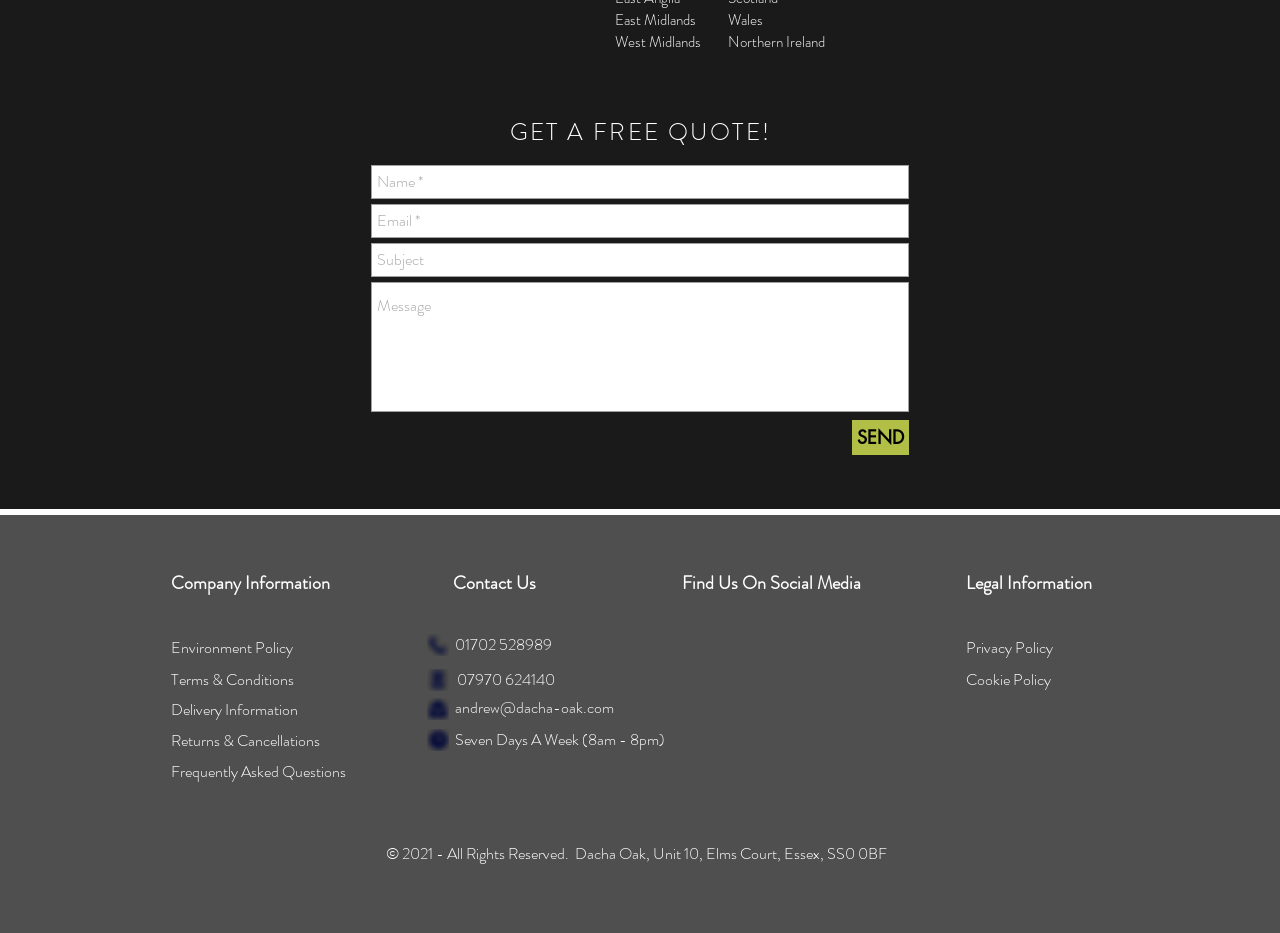Specify the bounding box coordinates of the element's region that should be clicked to achieve the following instruction: "Find us on Facebook". The bounding box coordinates consist of four float numbers between 0 and 1, in the format [left, top, right, bottom].

[0.56, 0.682, 0.585, 0.716]